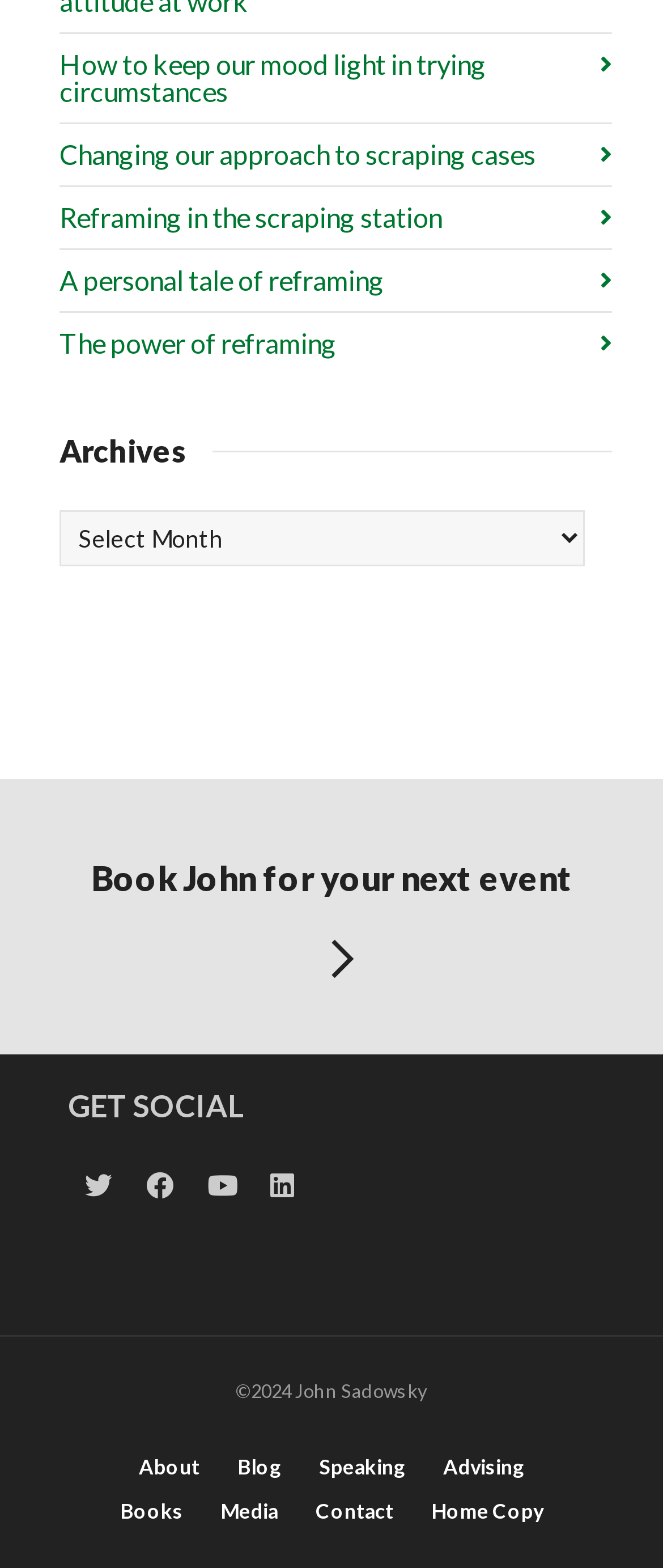Could you find the bounding box coordinates of the clickable area to complete this instruction: "Select an archive from the dropdown menu"?

[0.09, 0.325, 0.881, 0.361]